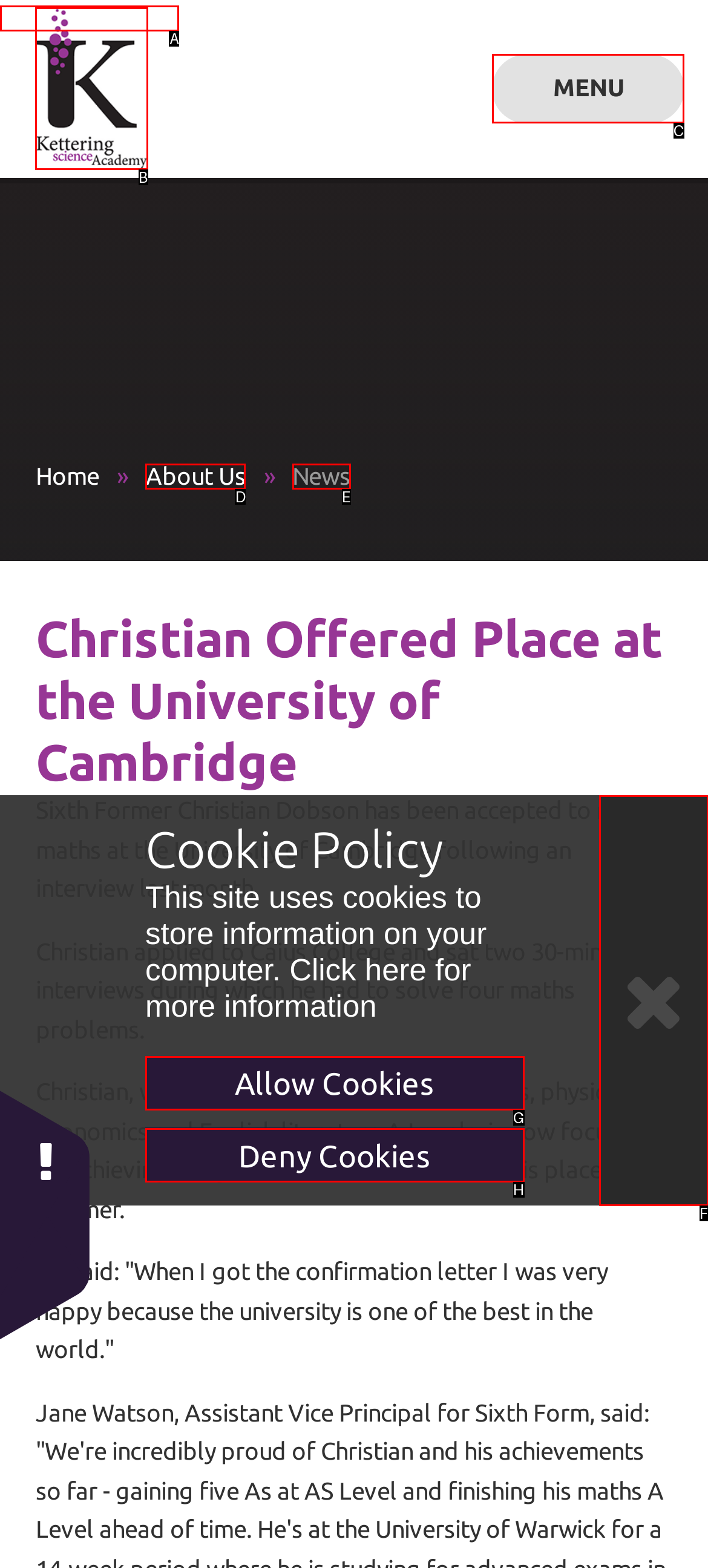Specify which HTML element I should click to complete this instruction: View 'News' page Answer with the letter of the relevant option.

E